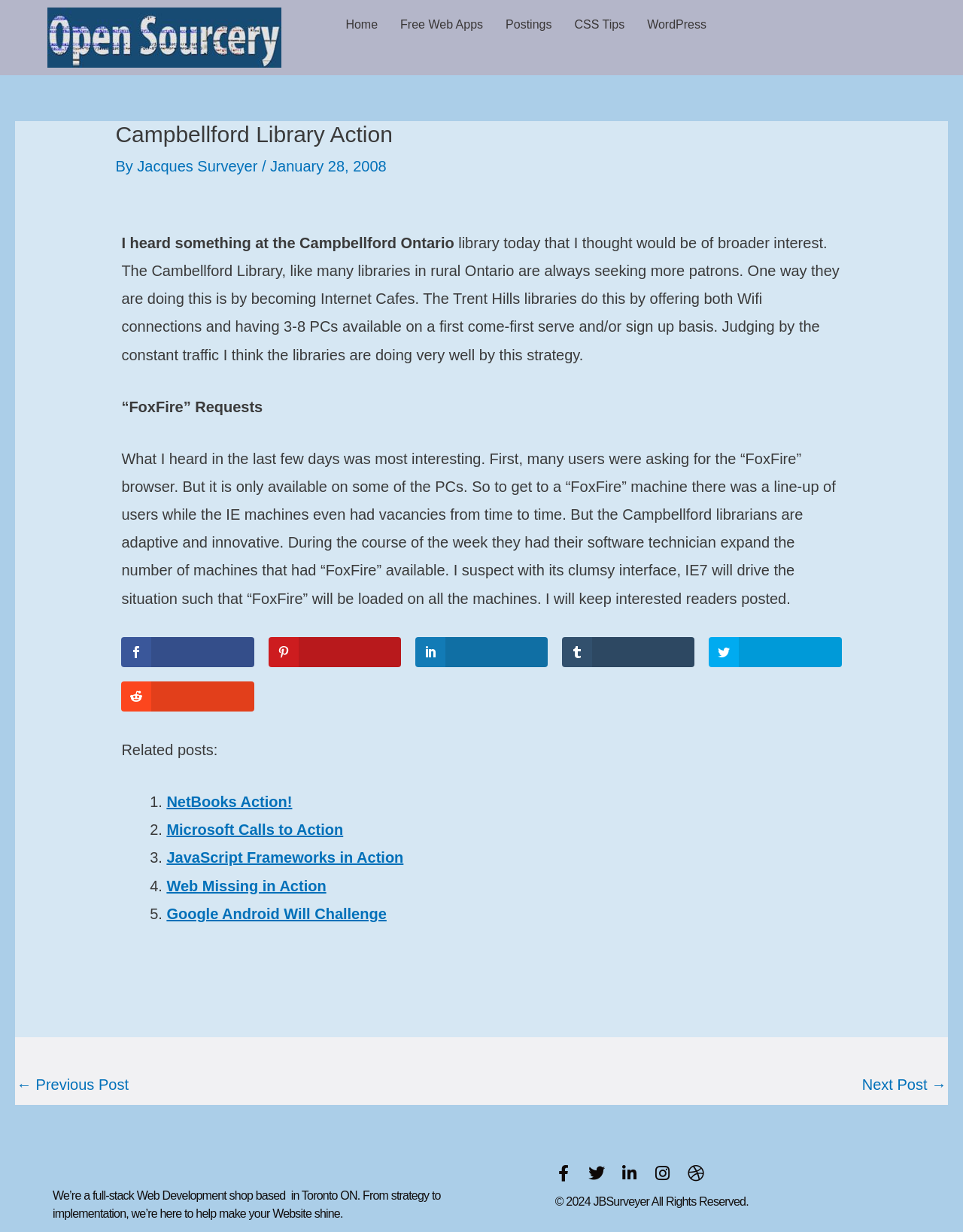What is the name of the browser that users were asking for?
Using the information presented in the image, please offer a detailed response to the question.

The article mentions 'many users were asking for the “FoxFire” browser' which indicates that the browser being referred to is FoxFire.